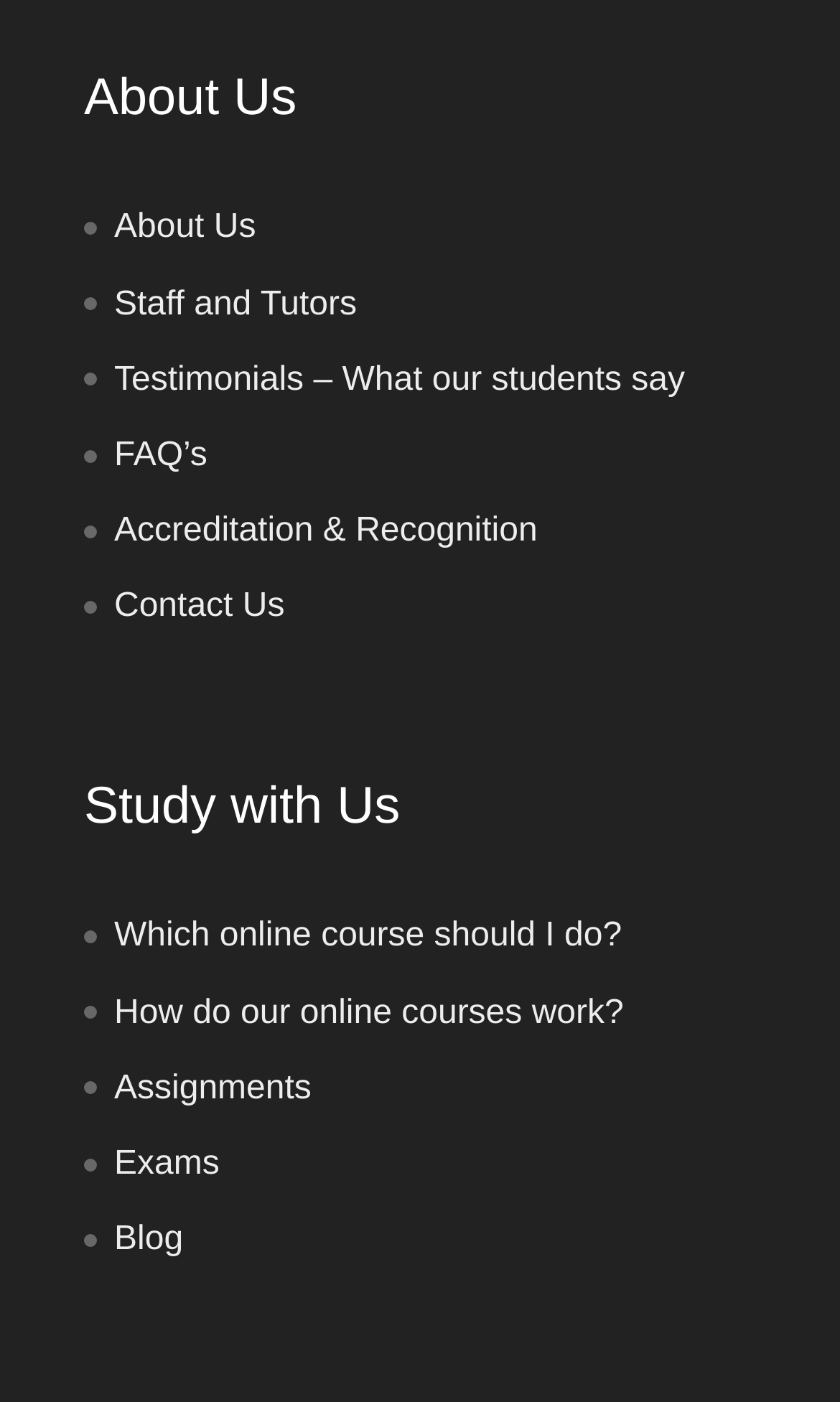Please specify the bounding box coordinates for the clickable region that will help you carry out the instruction: "View Testimonials".

[0.136, 0.258, 0.815, 0.284]